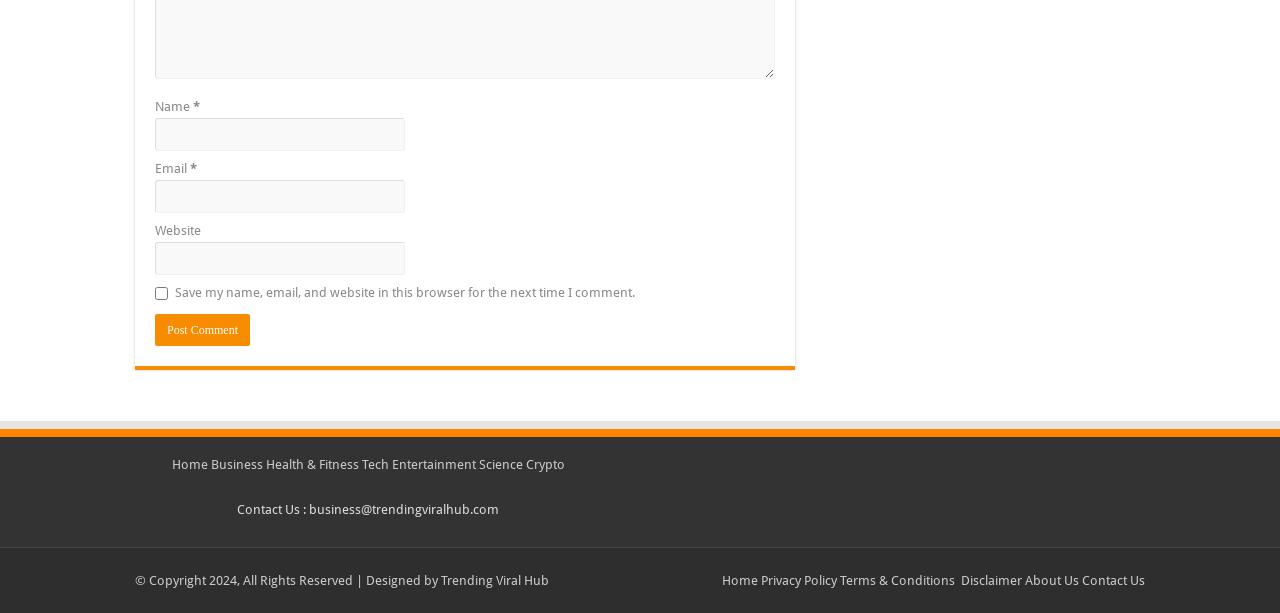How many categories are listed in the top navigation?
Provide a concise answer using a single word or phrase based on the image.

7